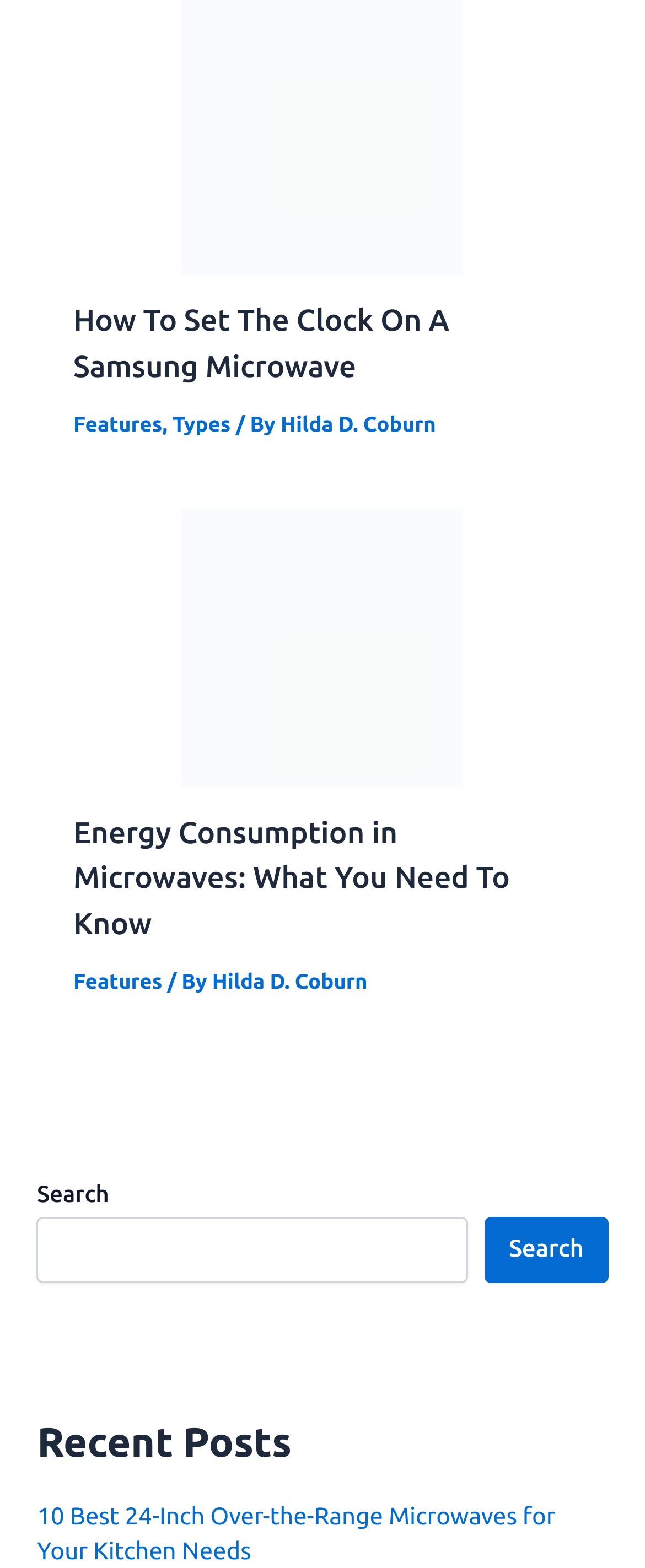Based on the image, provide a detailed and complete answer to the question: 
What is the purpose of the search box?

The search box is located in the complementary section of the webpage, and it has a static text element 'Search' and a button 'Search'. This suggests that the purpose of the search box is to allow users to search the website for specific content.